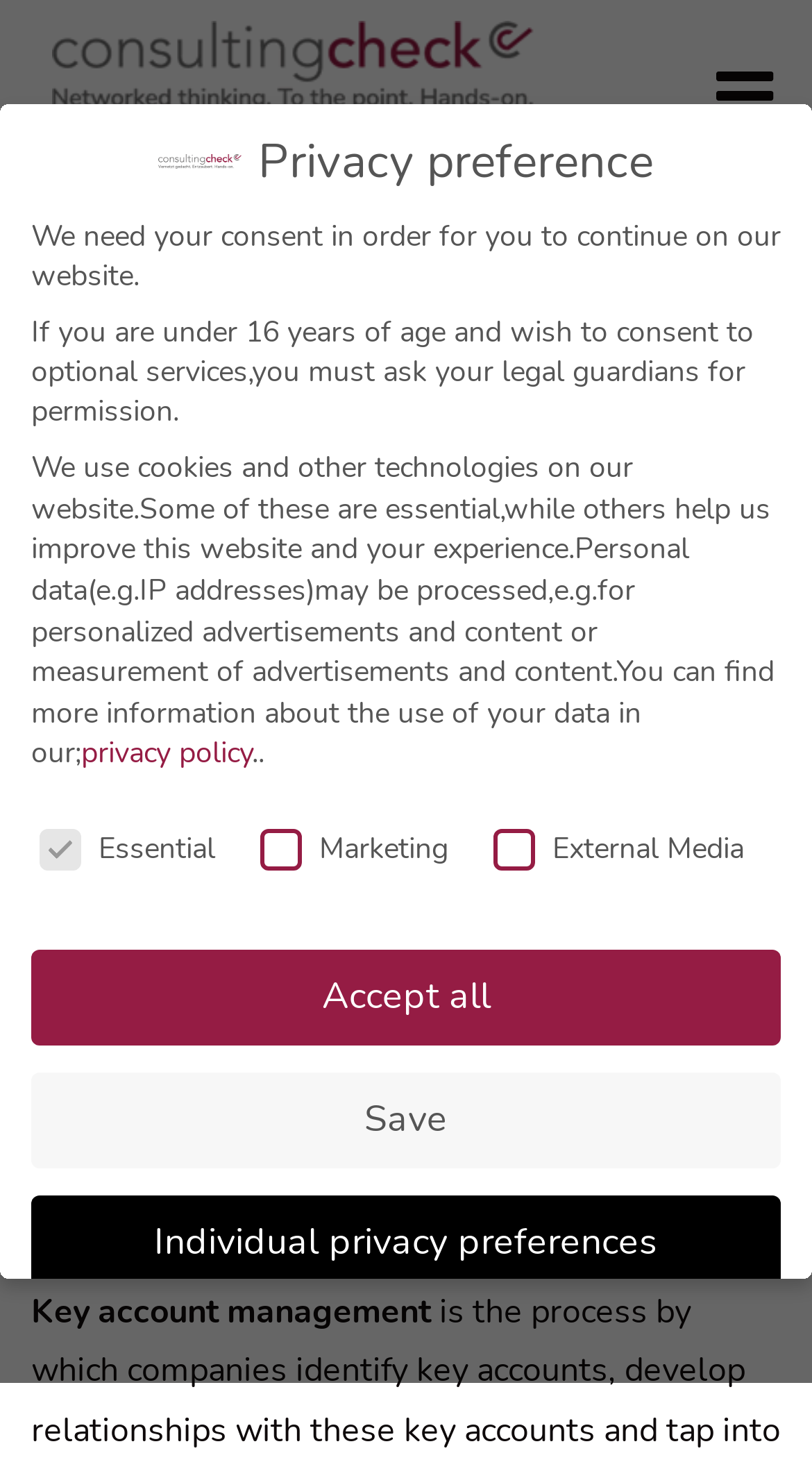Locate the bounding box coordinates of the clickable region necessary to complete the following instruction: "view the next post". Provide the coordinates in the format of four float numbers between 0 and 1, i.e., [left, top, right, bottom].

None